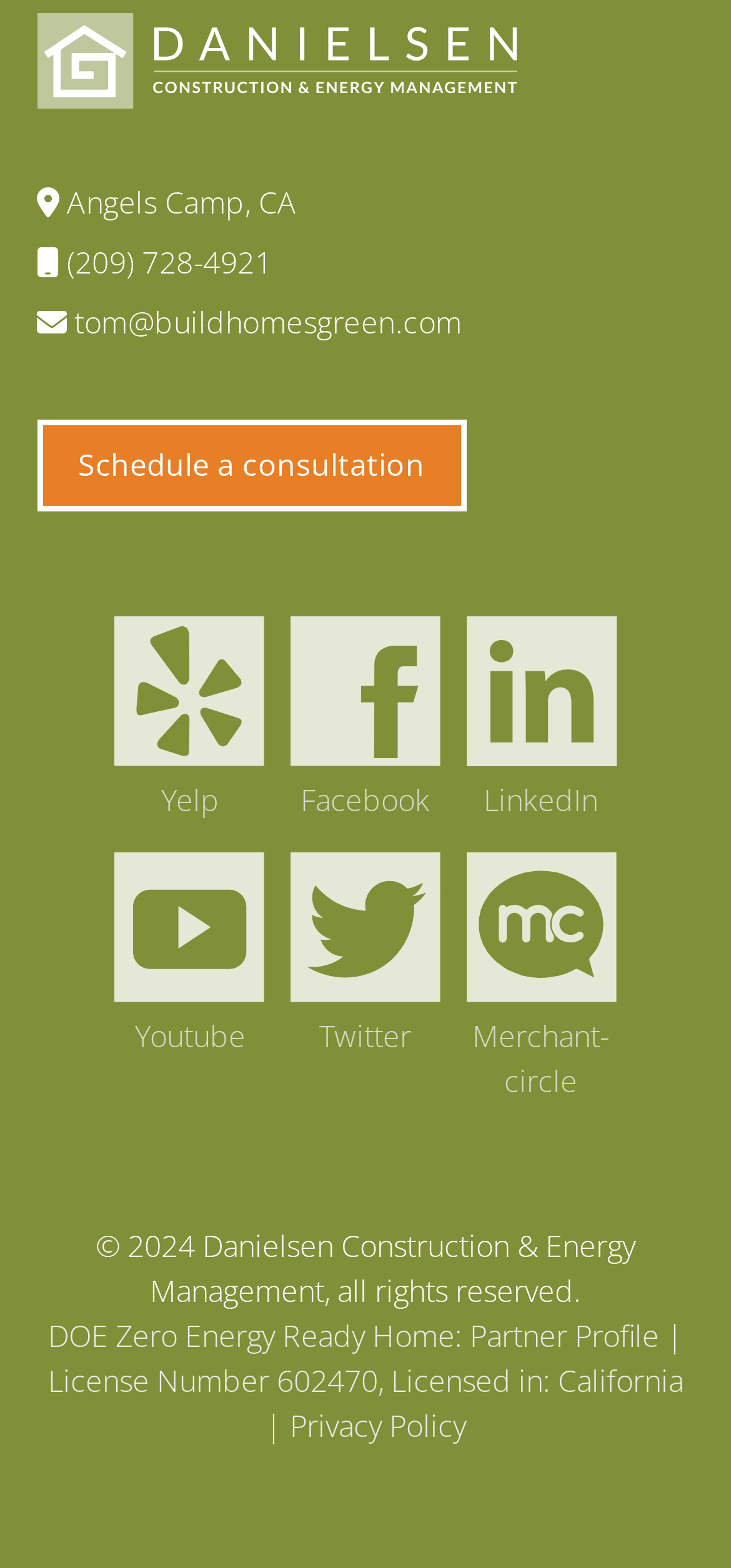What is the phone number?
Please answer using one word or phrase, based on the screenshot.

(209) 728-4921